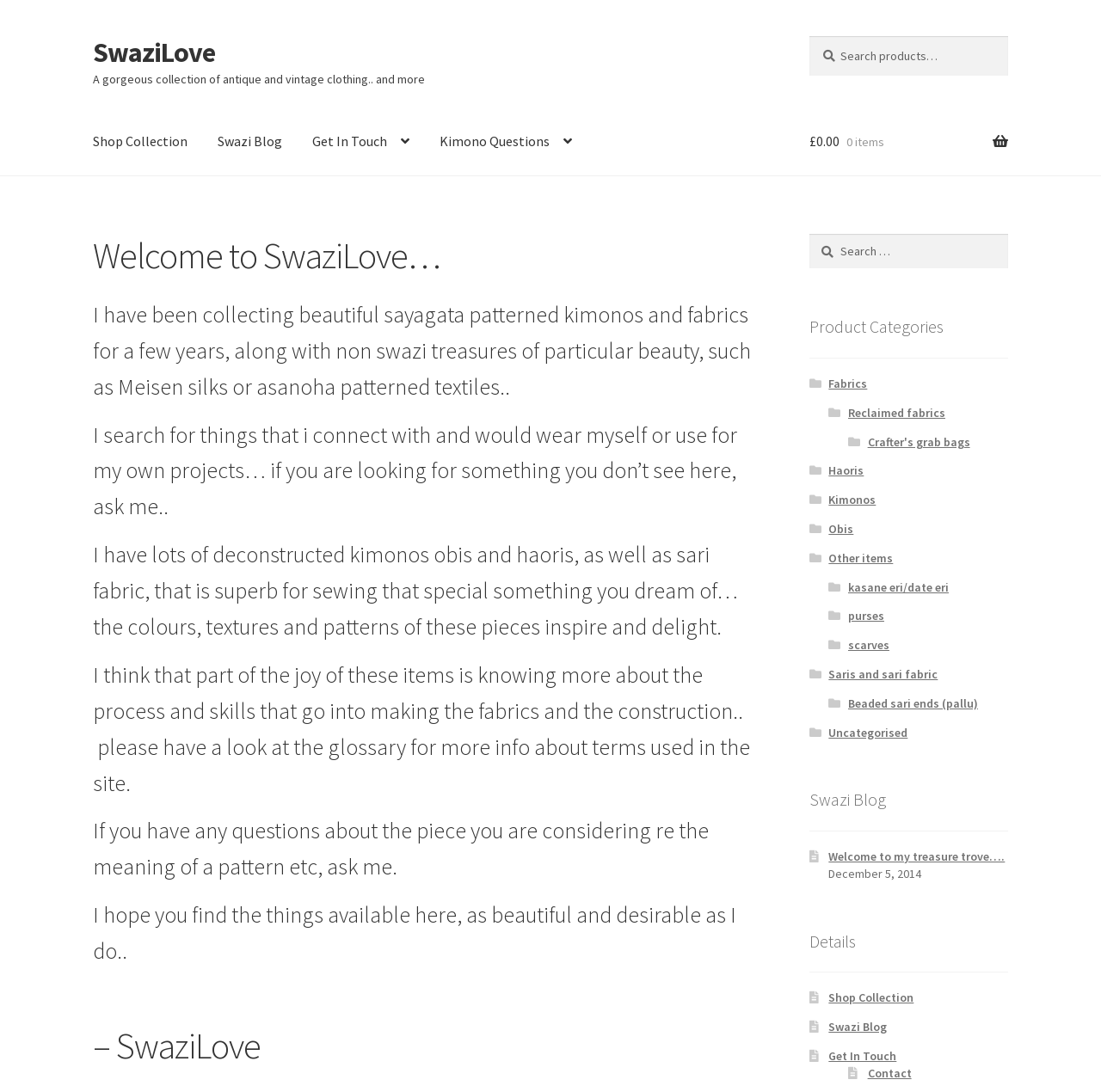Find the bounding box coordinates for the element that must be clicked to complete the instruction: "Read the blog". The coordinates should be four float numbers between 0 and 1, indicated as [left, top, right, bottom].

[0.753, 0.777, 0.913, 0.791]